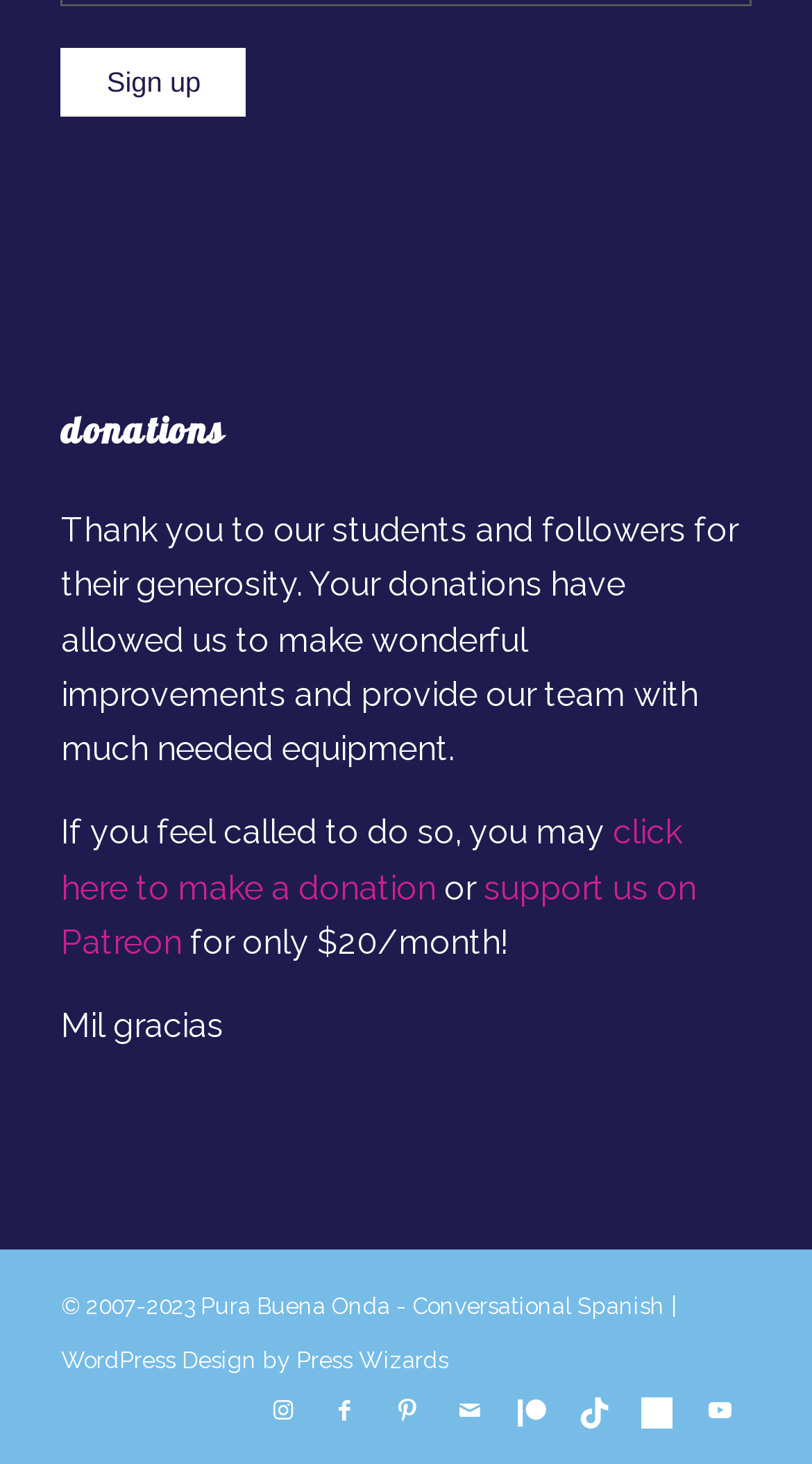Please identify the bounding box coordinates of the clickable element to fulfill the following instruction: "click the sign up button". The coordinates should be four float numbers between 0 and 1, i.e., [left, top, right, bottom].

[0.075, 0.033, 0.304, 0.08]